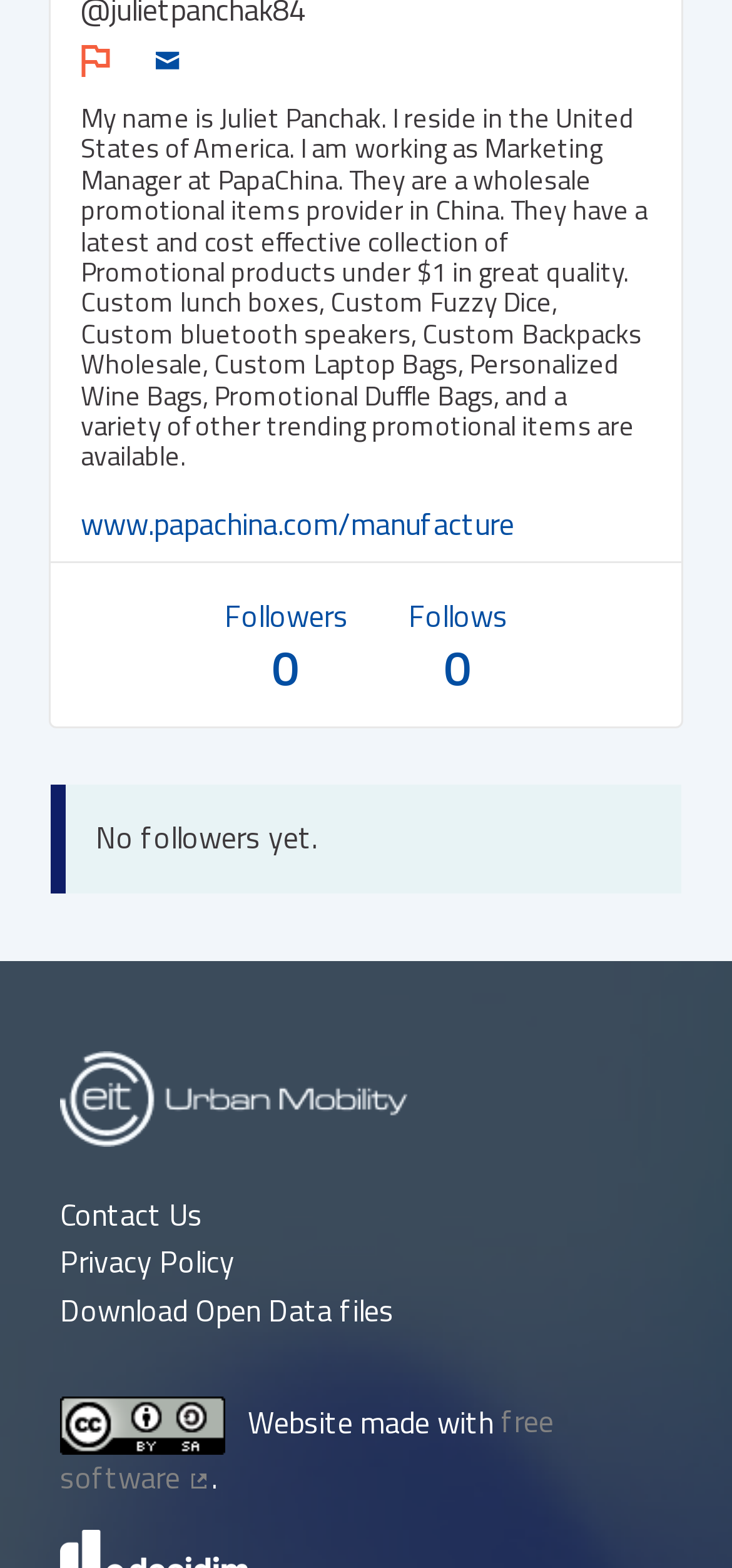Identify the bounding box coordinates of the clickable region required to complete the instruction: "Click the 'Report' button". The coordinates should be given as four float numbers within the range of 0 and 1, i.e., [left, top, right, bottom].

[0.11, 0.026, 0.182, 0.053]